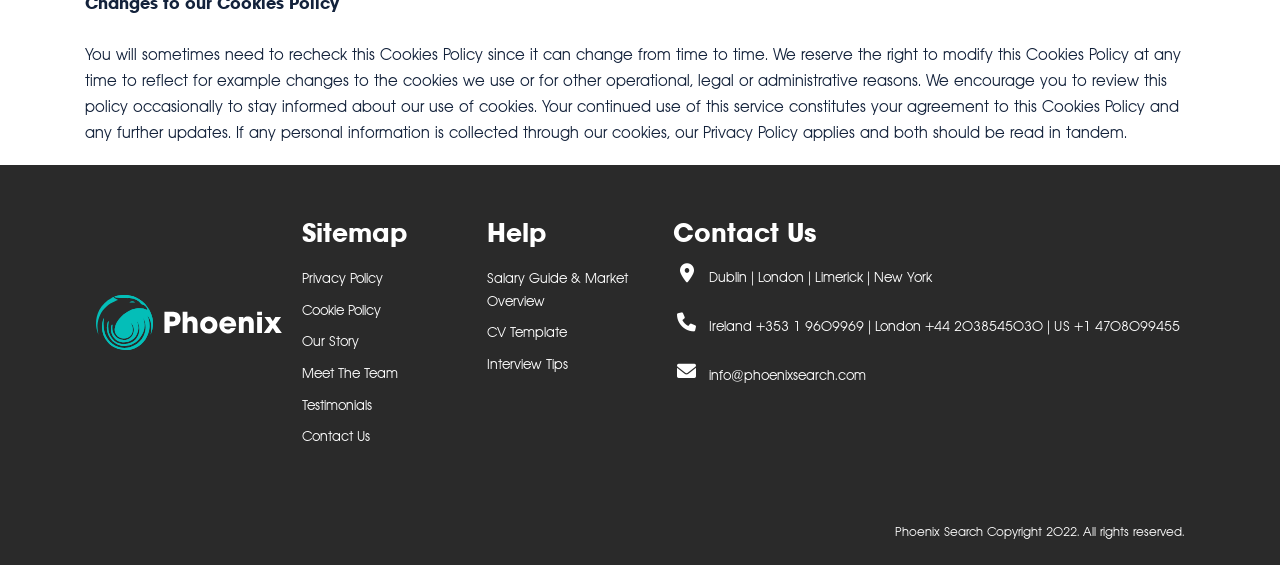Locate the bounding box coordinates of the element to click to perform the following action: 'View the Sitemap'. The coordinates should be given as four float values between 0 and 1, in the form of [left, top, right, bottom].

[0.236, 0.381, 0.381, 0.442]